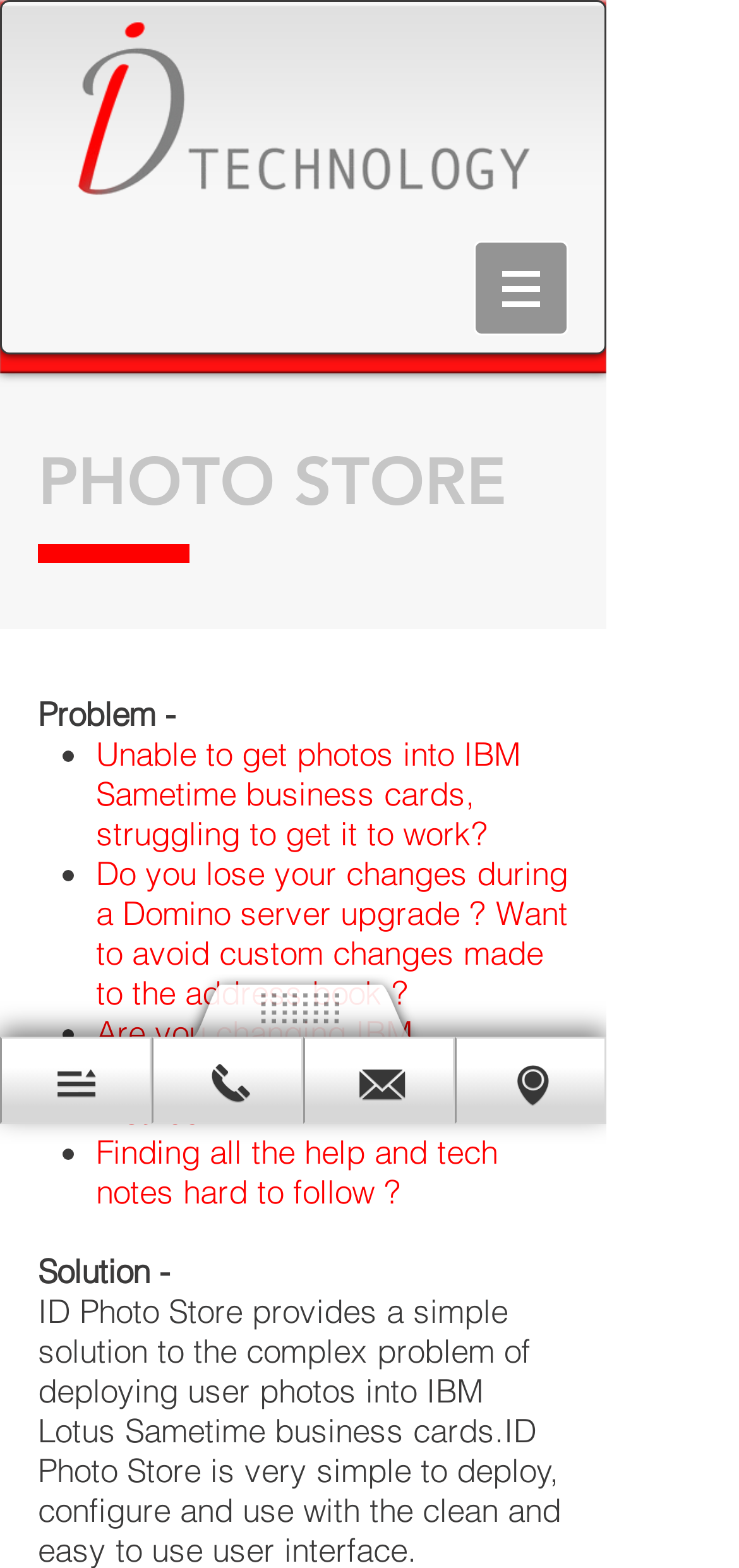What is the navigation element present on the webpage?
Look at the image and respond to the question as thoroughly as possible.

The navigation element present on the webpage is a button with the text 'Site', which is indicated by the navigation element with the text 'Site' and the subsequent image element.